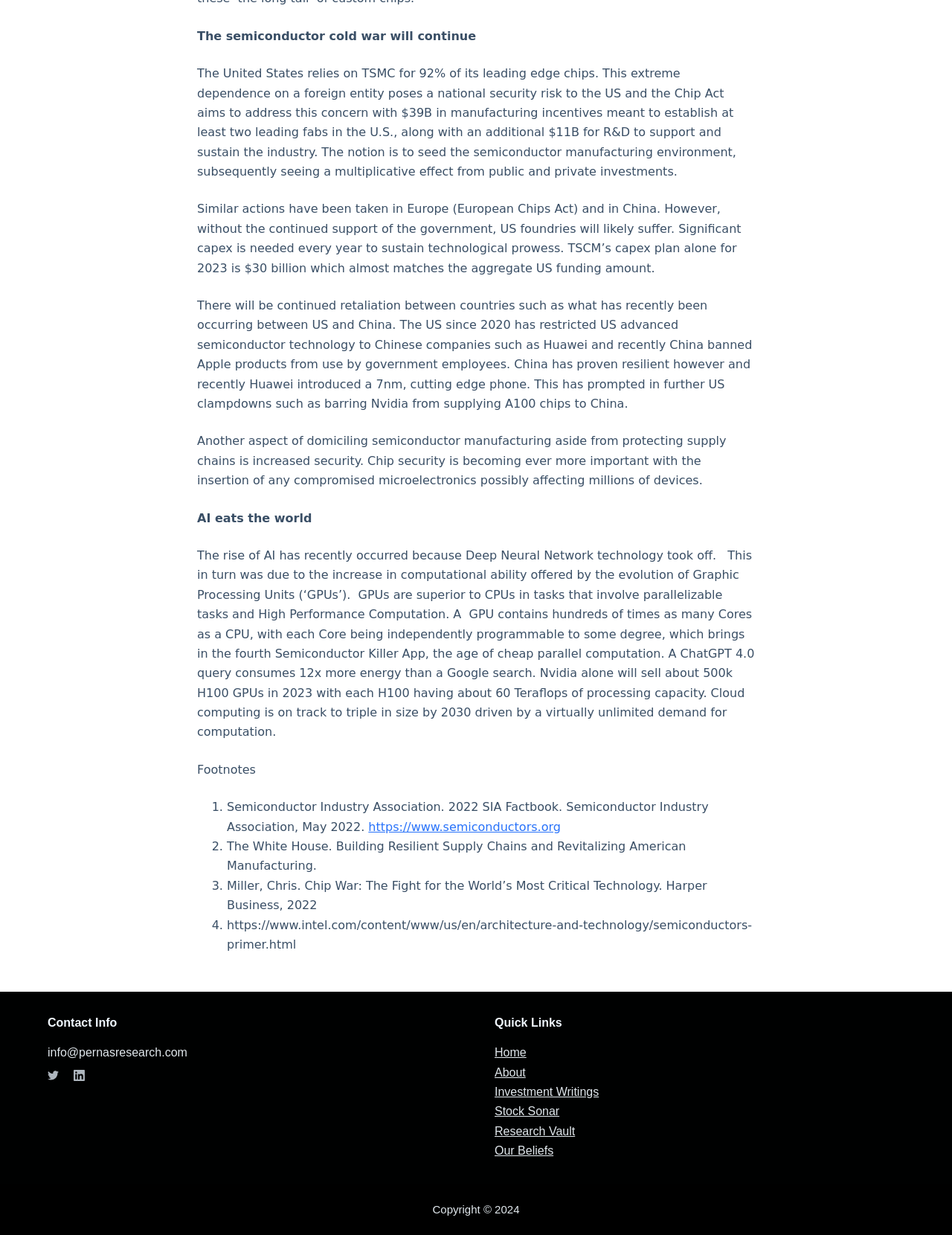Show the bounding box coordinates of the element that should be clicked to complete the task: "Click on 'About Us'".

None